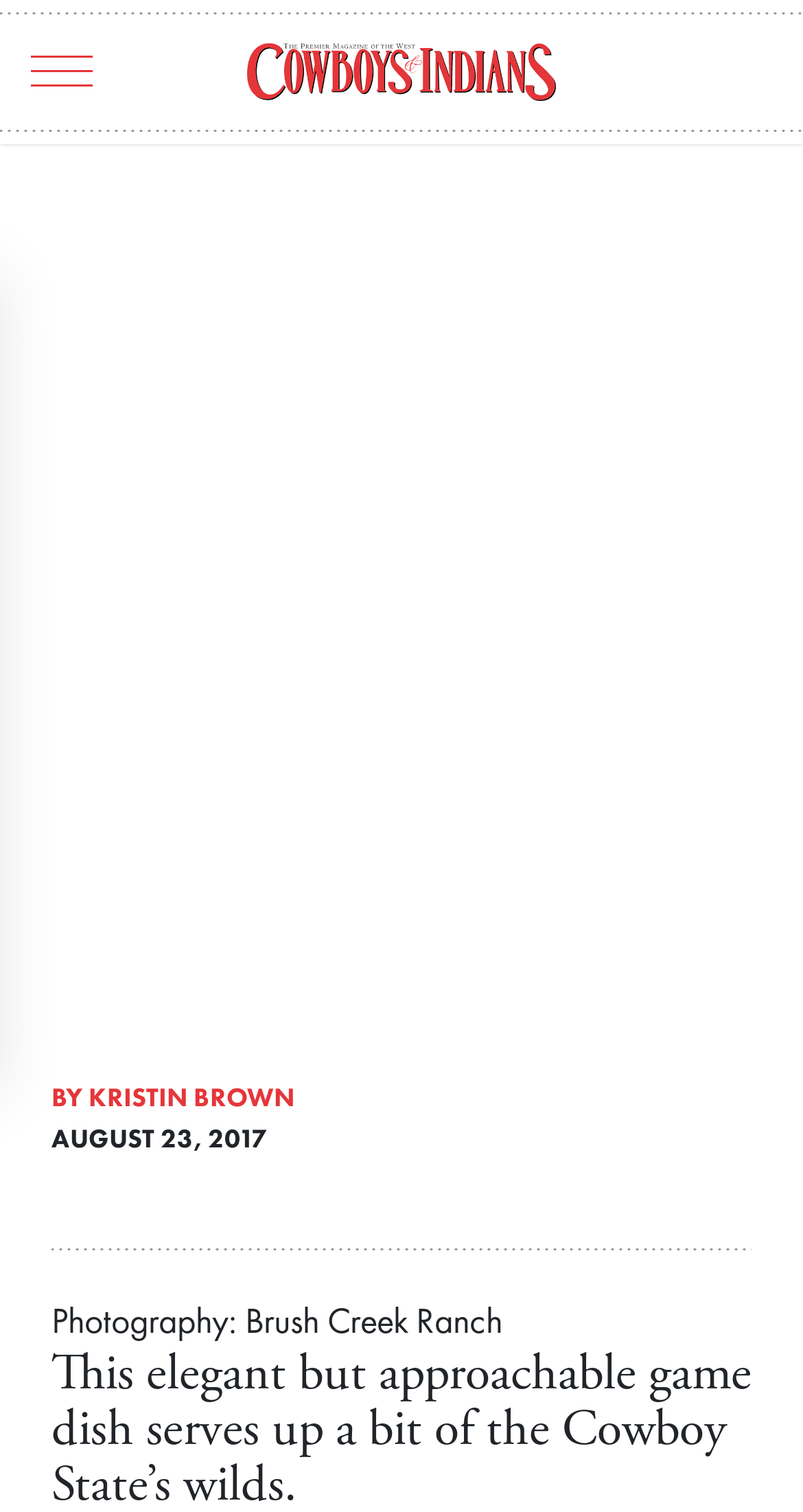Can you show the bounding box coordinates of the region to click on to complete the task described in the instruction: "go to food and drink section"?

[0.231, 0.319, 1.0, 0.373]